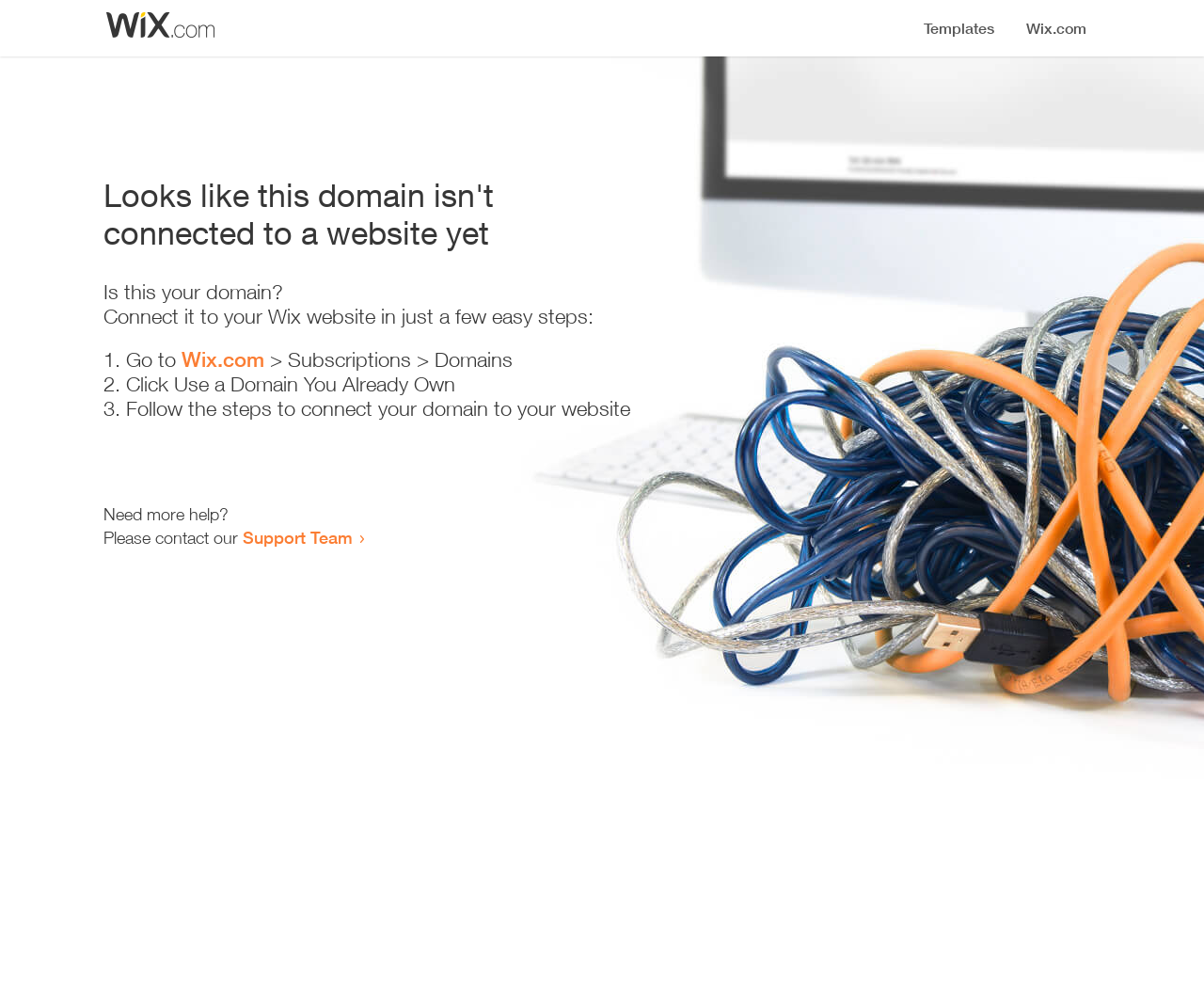What is the current status of the domain?
Please provide a single word or phrase as your answer based on the screenshot.

Not connected to a website